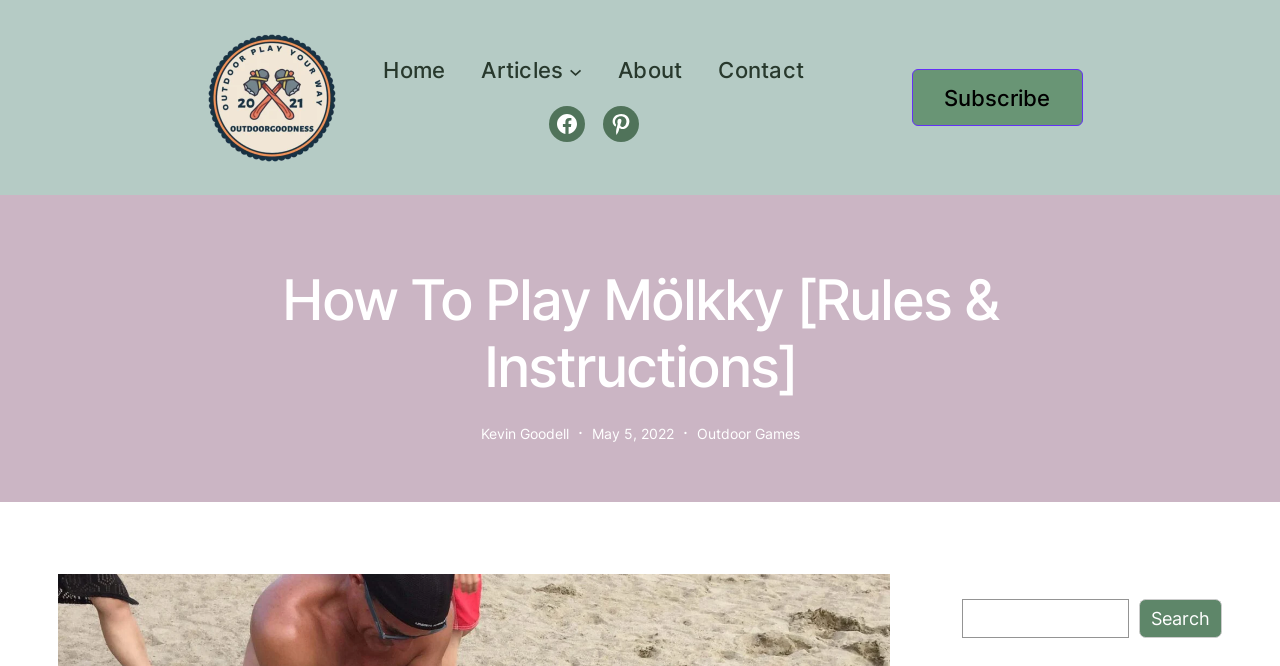Please look at the image and answer the question with a detailed explanation: What is the author's name?

I found a StaticText element with the text 'Kevin Goodell', which is likely the author's name. This element is located below the main heading and above the published date.